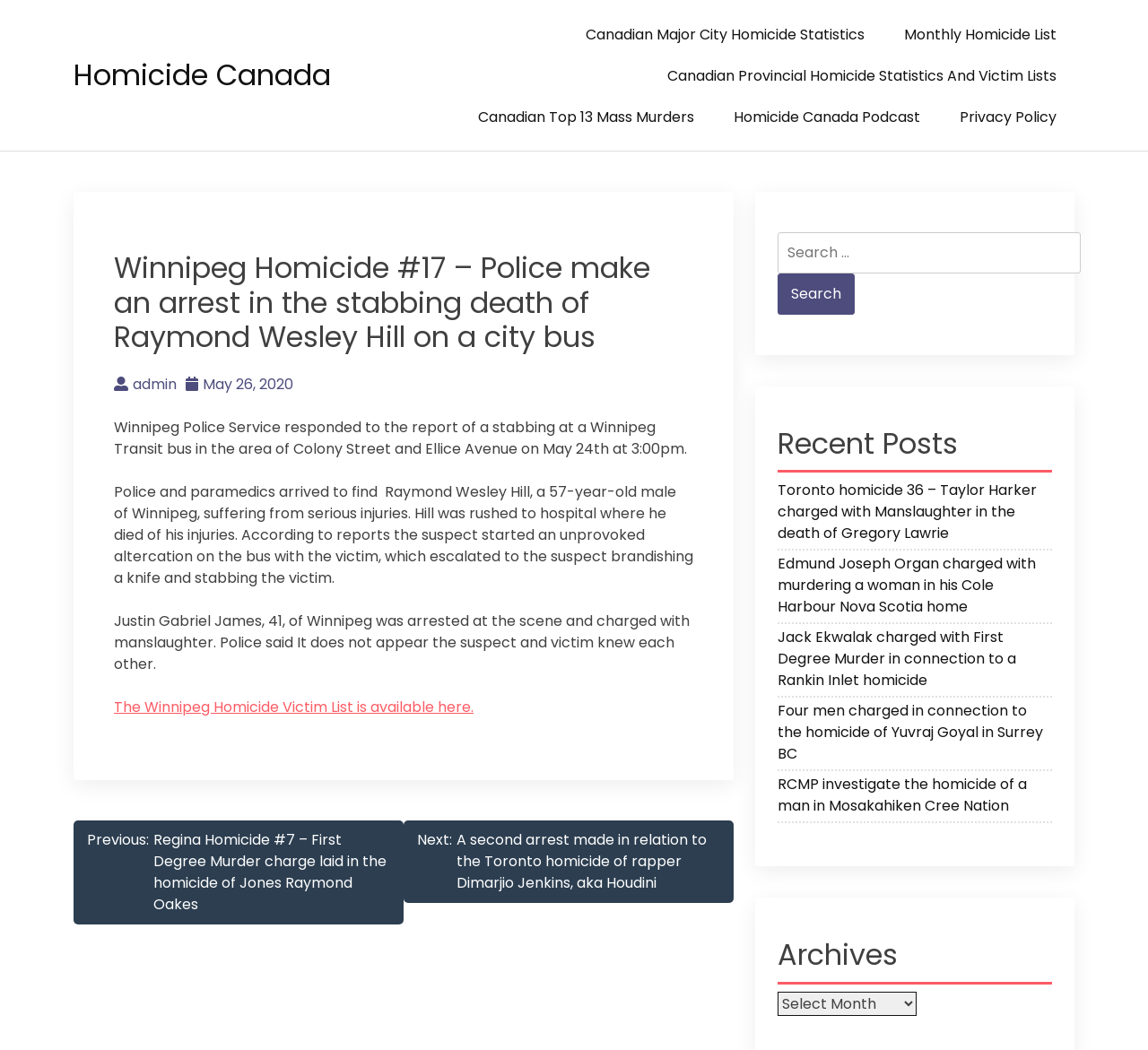Provide the bounding box coordinates of the HTML element described as: "parent_node: Search for: value="Search"". The bounding box coordinates should be four float numbers between 0 and 1, i.e., [left, top, right, bottom].

[0.677, 0.26, 0.745, 0.3]